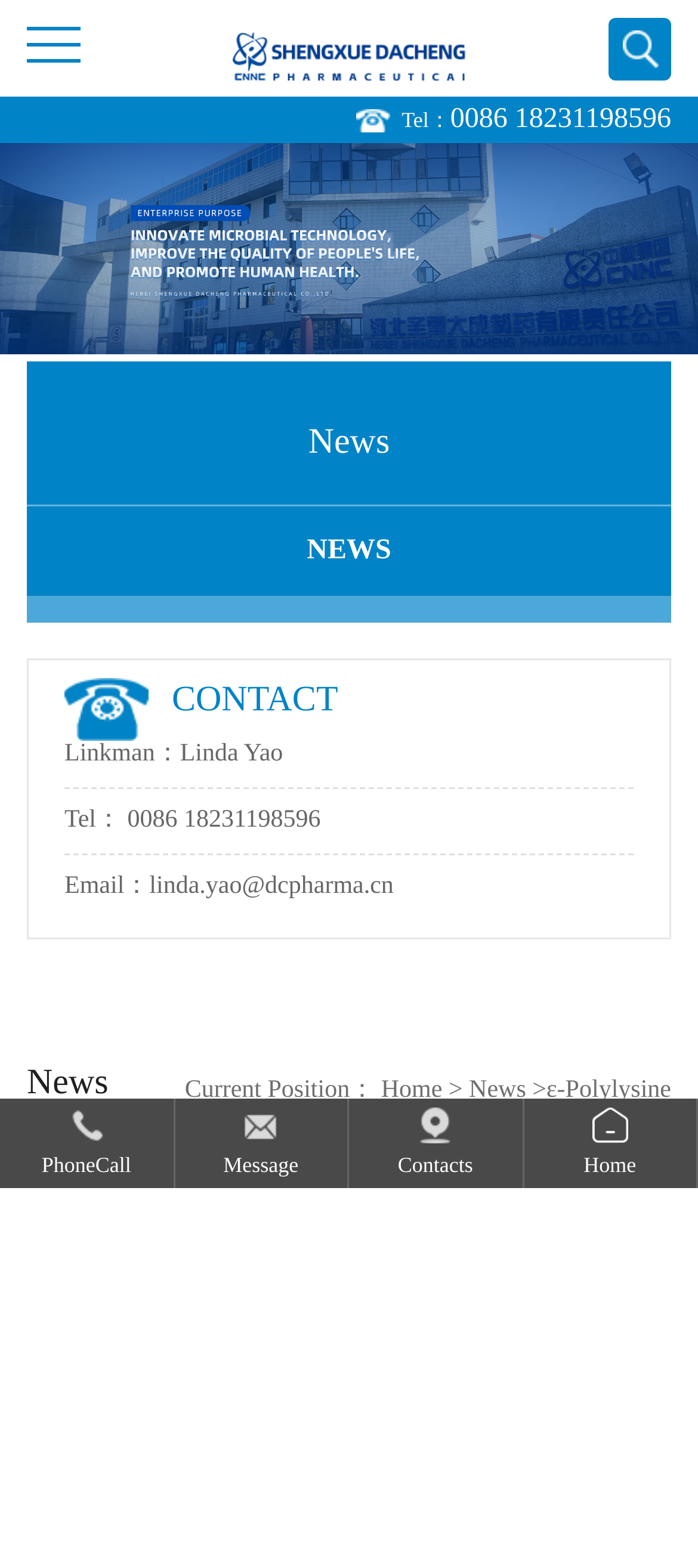Describe all the significant parts and information present on the webpage.

The webpage is about ε-Polylysine Hydrochloride and Innovative Food Technologies, with a focus on Dacheng Pharma. At the top, there is a navigation menu with links to "Home", "About Us", "News", "Product", "Honor", "Contact Us", and "Feedback". Below the navigation menu, there is a logo of Hebei Shengxue Dacheng Pharmaceutical Co., Ltd. accompanied by a link to the company's name.

On the left side, there is a section with contact information, including a phone number and an email address. Below this section, there is a news section with a title "News" and a link to "NEWS". There is also an image in this section.

In the main content area, there is a title "ε-Polylysine Hydrochloride and Innovative Food Technologies: A Synergistic Approach" followed by some text. On the right side, there are three links to "PhoneCall", "Message", and "Contacts", each accompanied by an icon.

At the bottom, there is a navigation menu with links to "Home", "News", and other pages, with a "Current Position" indicator showing the current page.